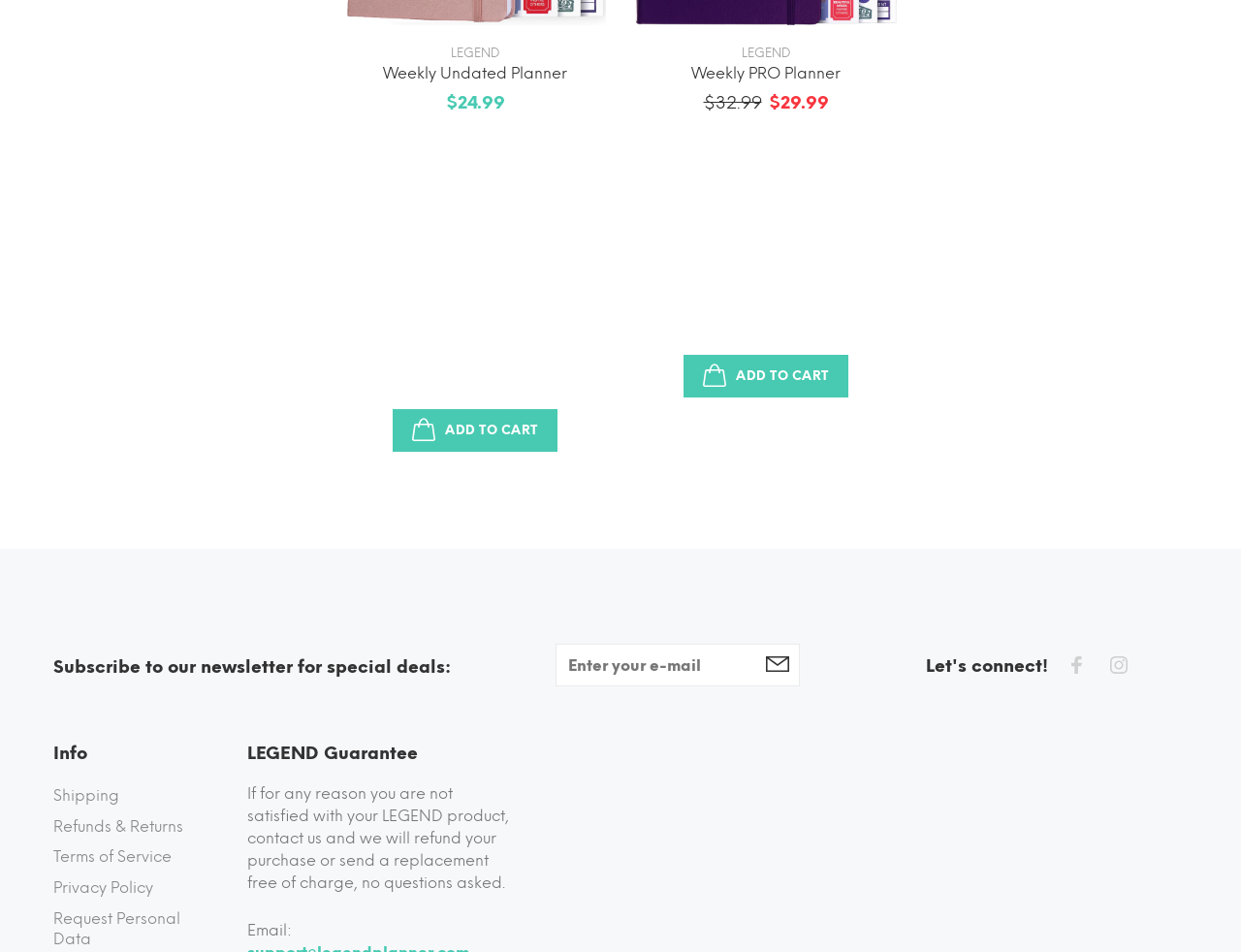Can you find the bounding box coordinates for the element to click on to achieve the instruction: "Click the 'ADD TO CART' button for Weekly PRO Planner"?

[0.551, 0.373, 0.683, 0.418]